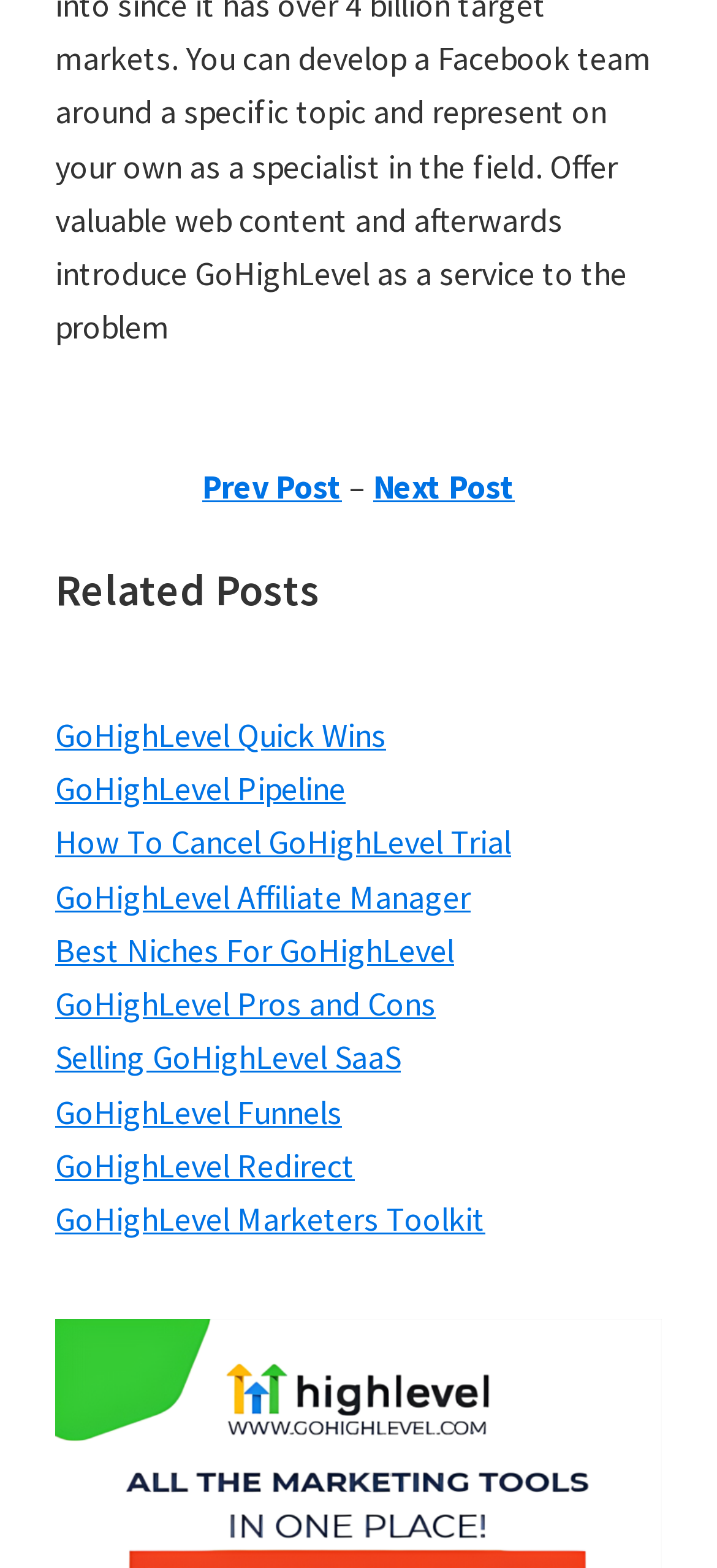From the webpage screenshot, predict the bounding box coordinates (top-left x, top-left y, bottom-right x, bottom-right y) for the UI element described here: How To Cancel GoHighLevel Trial

[0.077, 0.524, 0.713, 0.551]